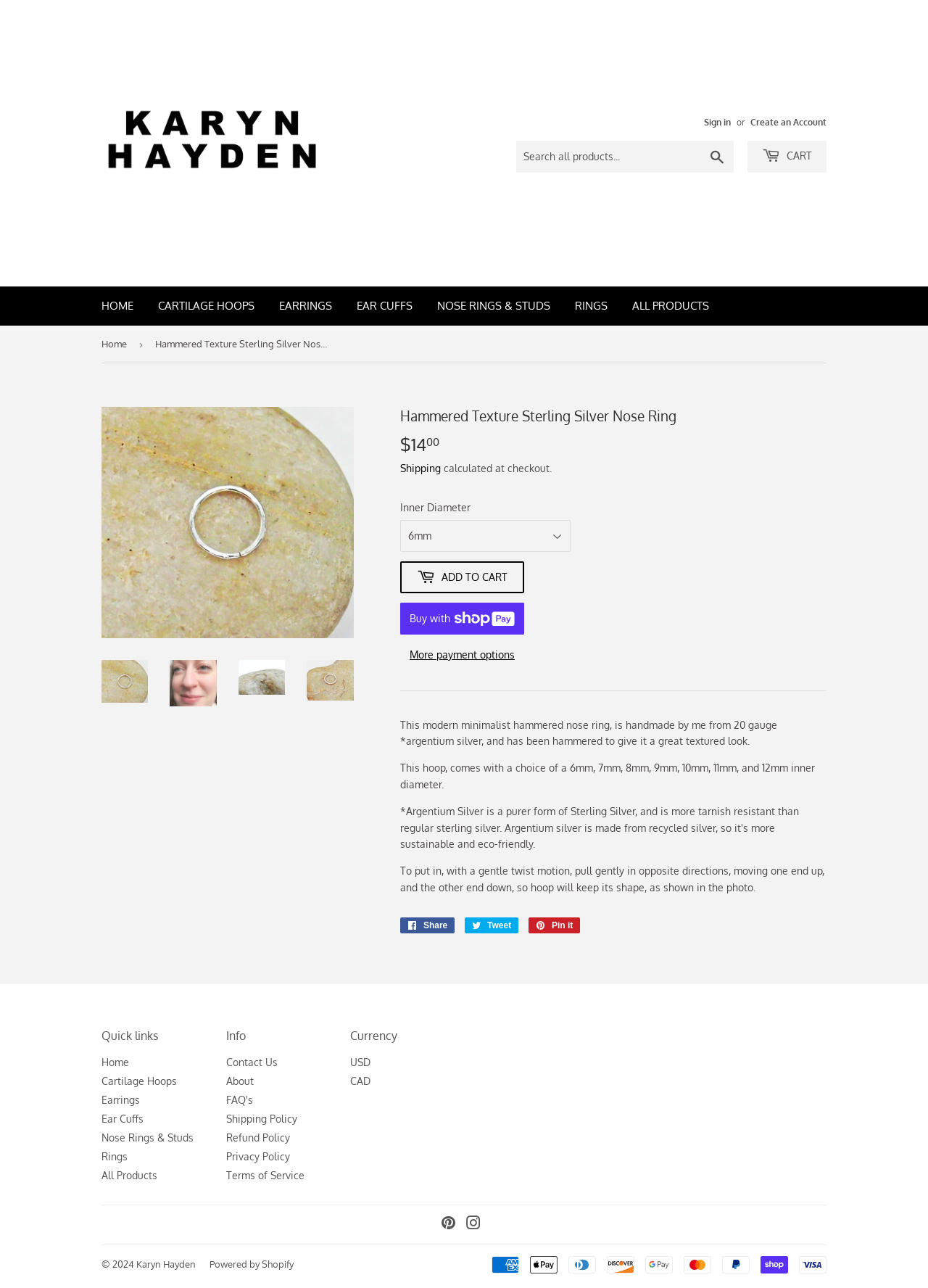Provide the bounding box coordinates, formatted as (top-left x, top-left y, bottom-right x, bottom-right y), with all values being floating point numbers between 0 and 1. Identify the bounding box of the UI element that matches the description: Contact Us

[0.243, 0.82, 0.299, 0.83]